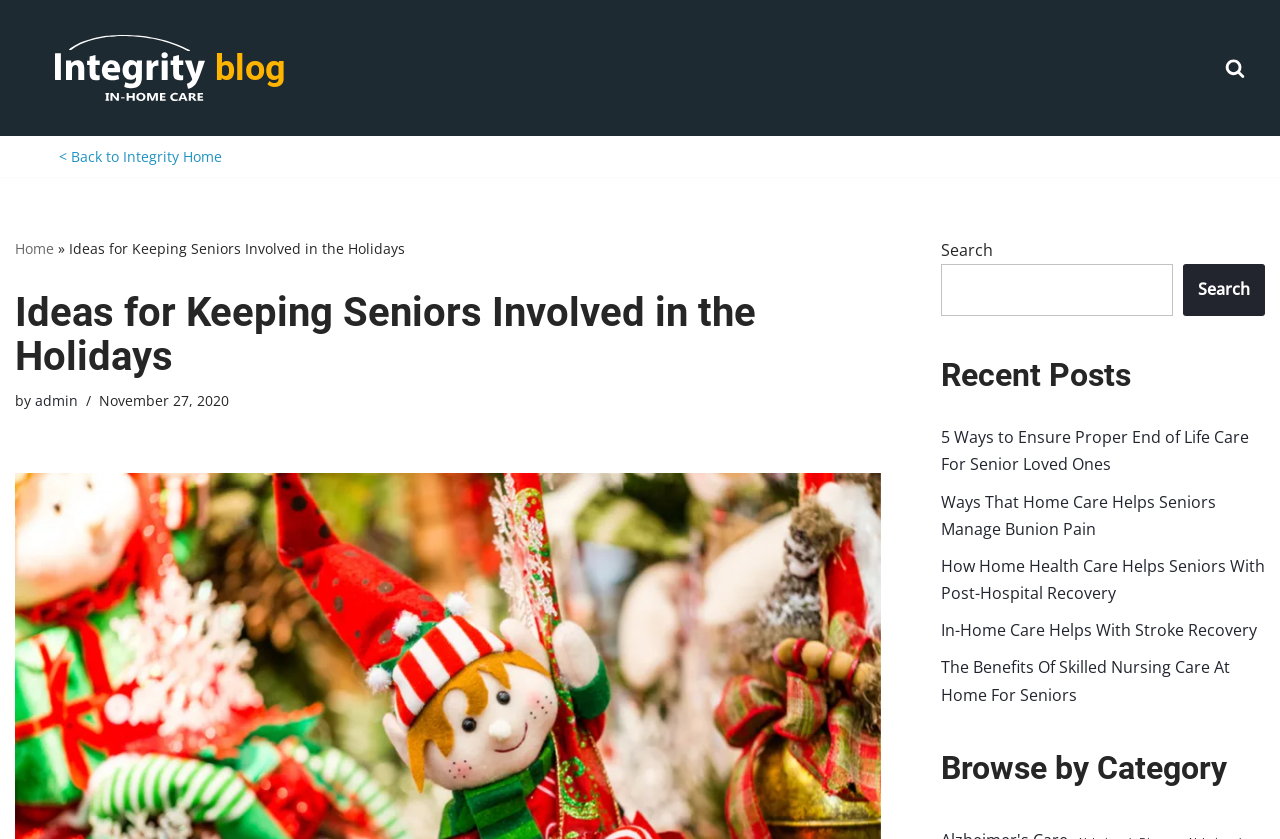Extract the bounding box coordinates for the HTML element that matches this description: "parent_node: Search name="s"". The coordinates should be four float numbers between 0 and 1, i.e., [left, top, right, bottom].

[0.735, 0.315, 0.916, 0.376]